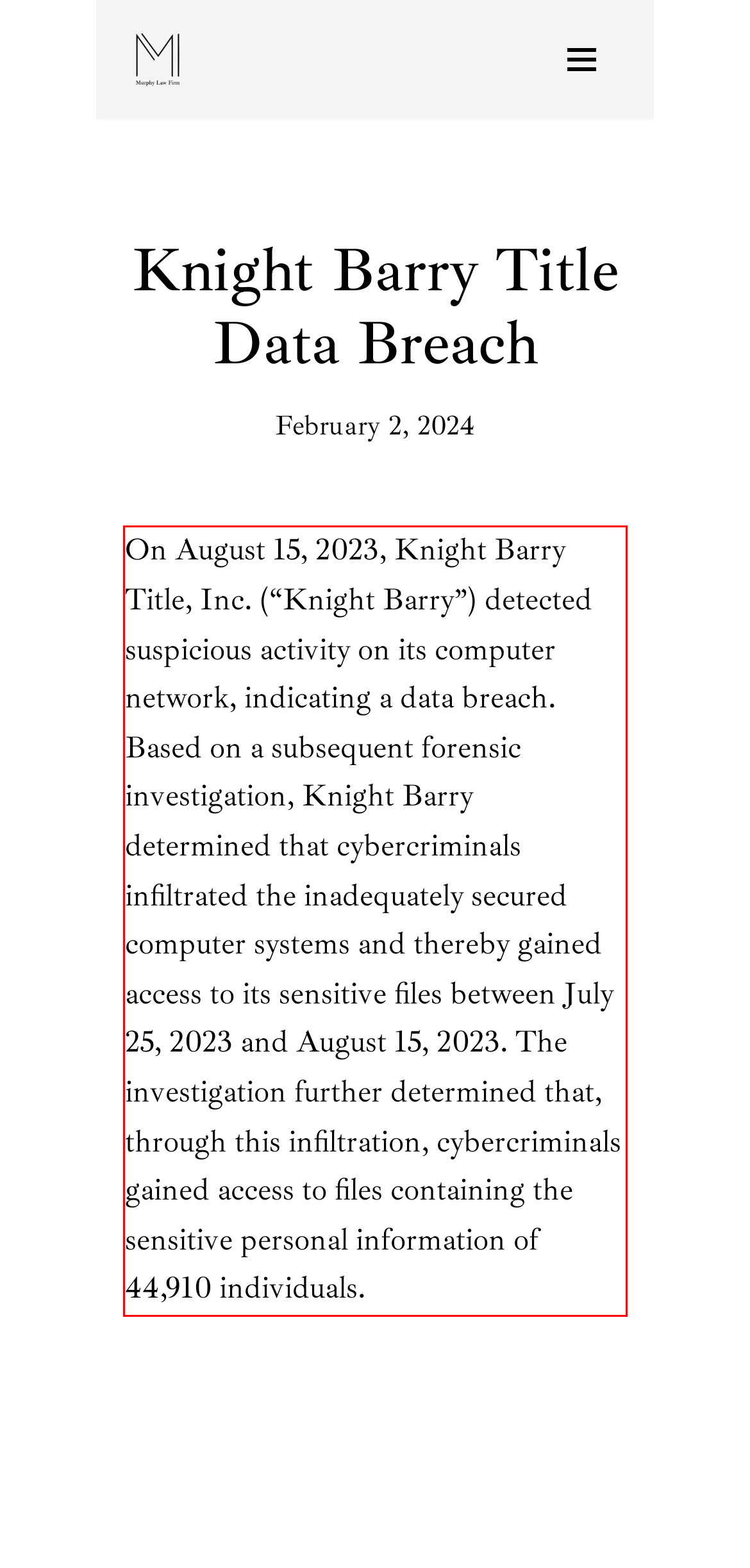Please examine the webpage screenshot and extract the text within the red bounding box using OCR.

On August 15, 2023, Knight Barry Title, Inc. (“Knight Barry”) detected suspicious activity on its computer network, indicating a data breach. Based on a subsequent forensic investigation, Knight Barry determined that cybercriminals infiltrated the inadequately secured computer systems and thereby gained access to its sensitive files between July 25, 2023 and August 15, 2023. The investigation further determined that, through this infiltration, cybercriminals gained access to files containing the sensitive personal information of 44,910 individuals.